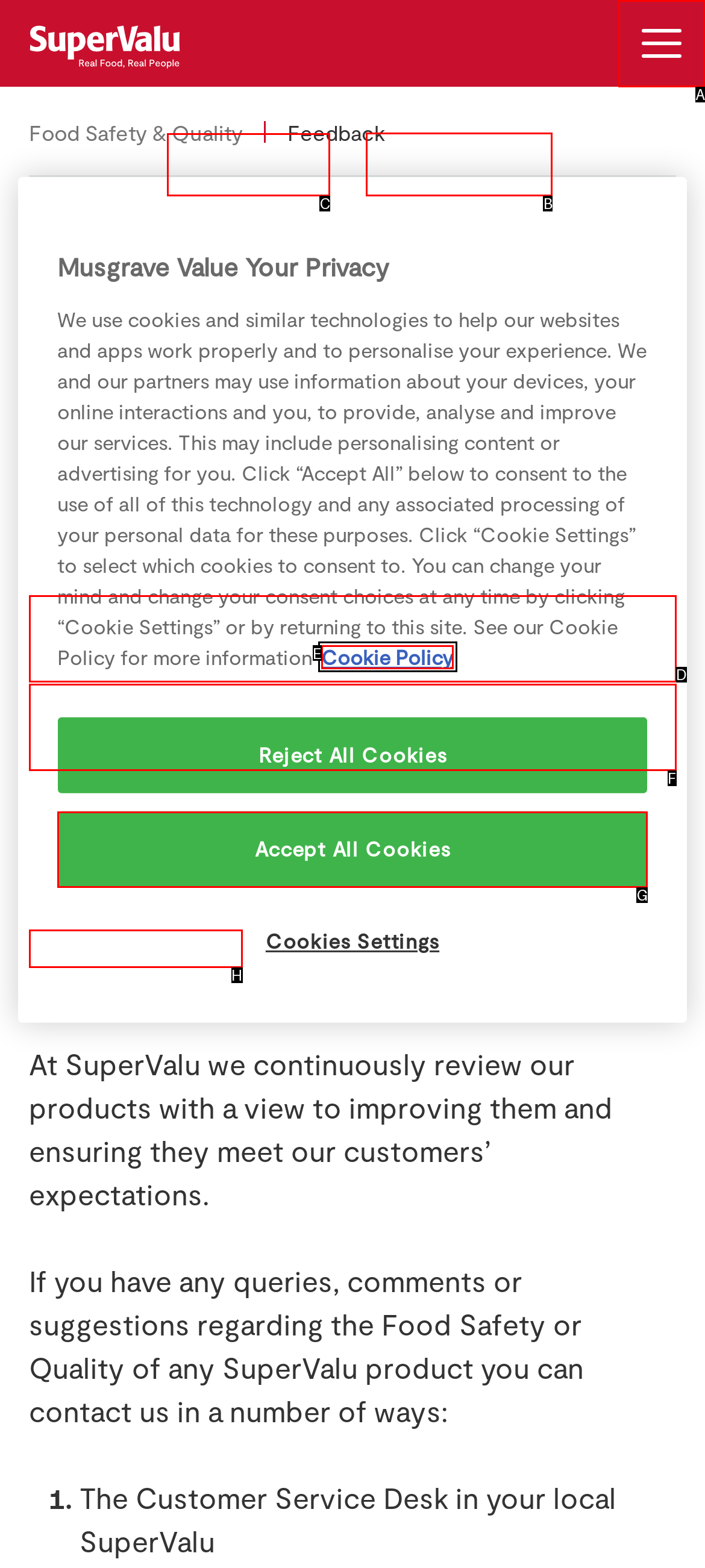To achieve the task: Click Login, which HTML element do you need to click?
Respond with the letter of the correct option from the given choices.

C